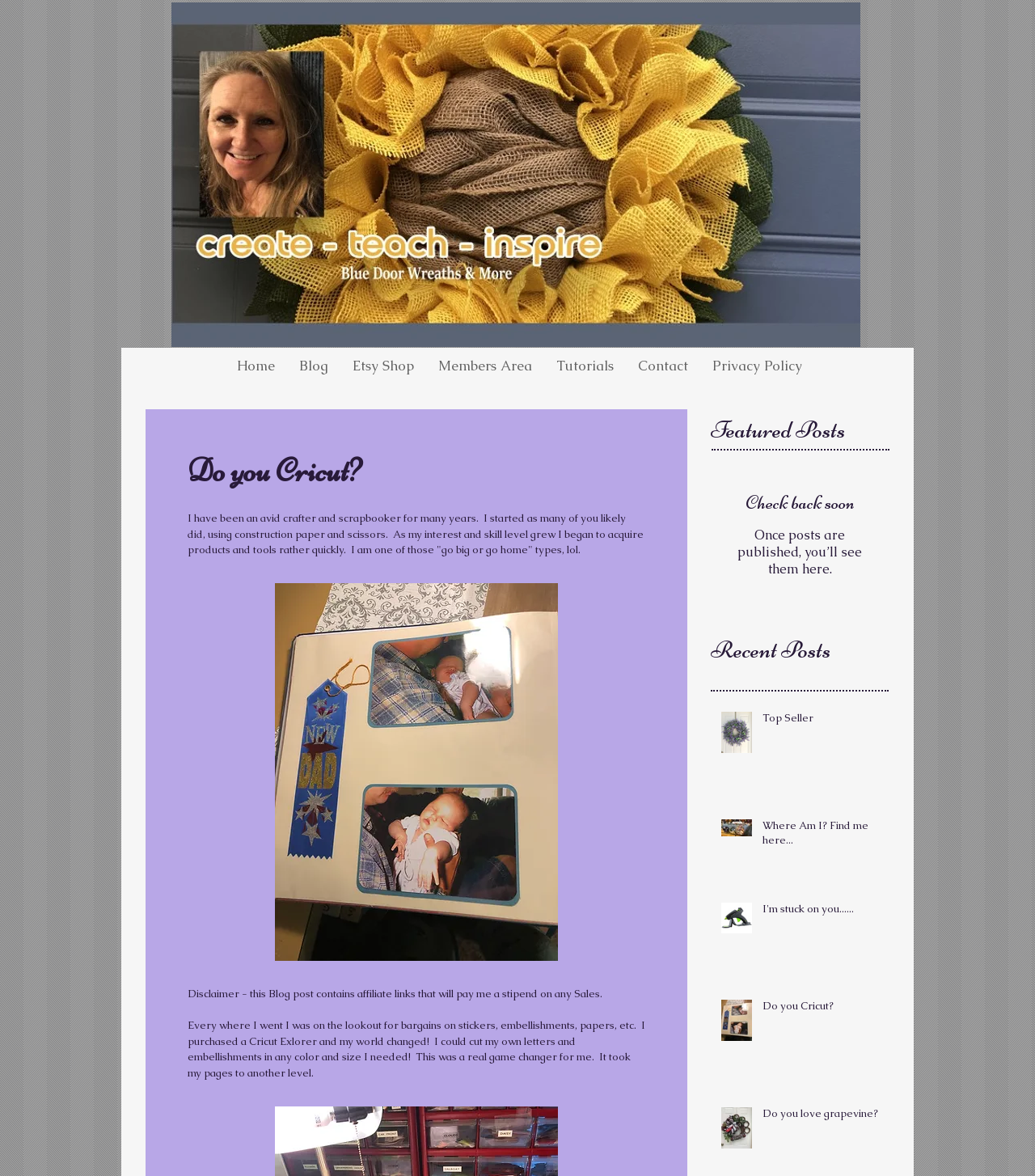Answer the following inquiry with a single word or phrase:
What type of posts are featured on the website?

Crafting tutorials and experiences